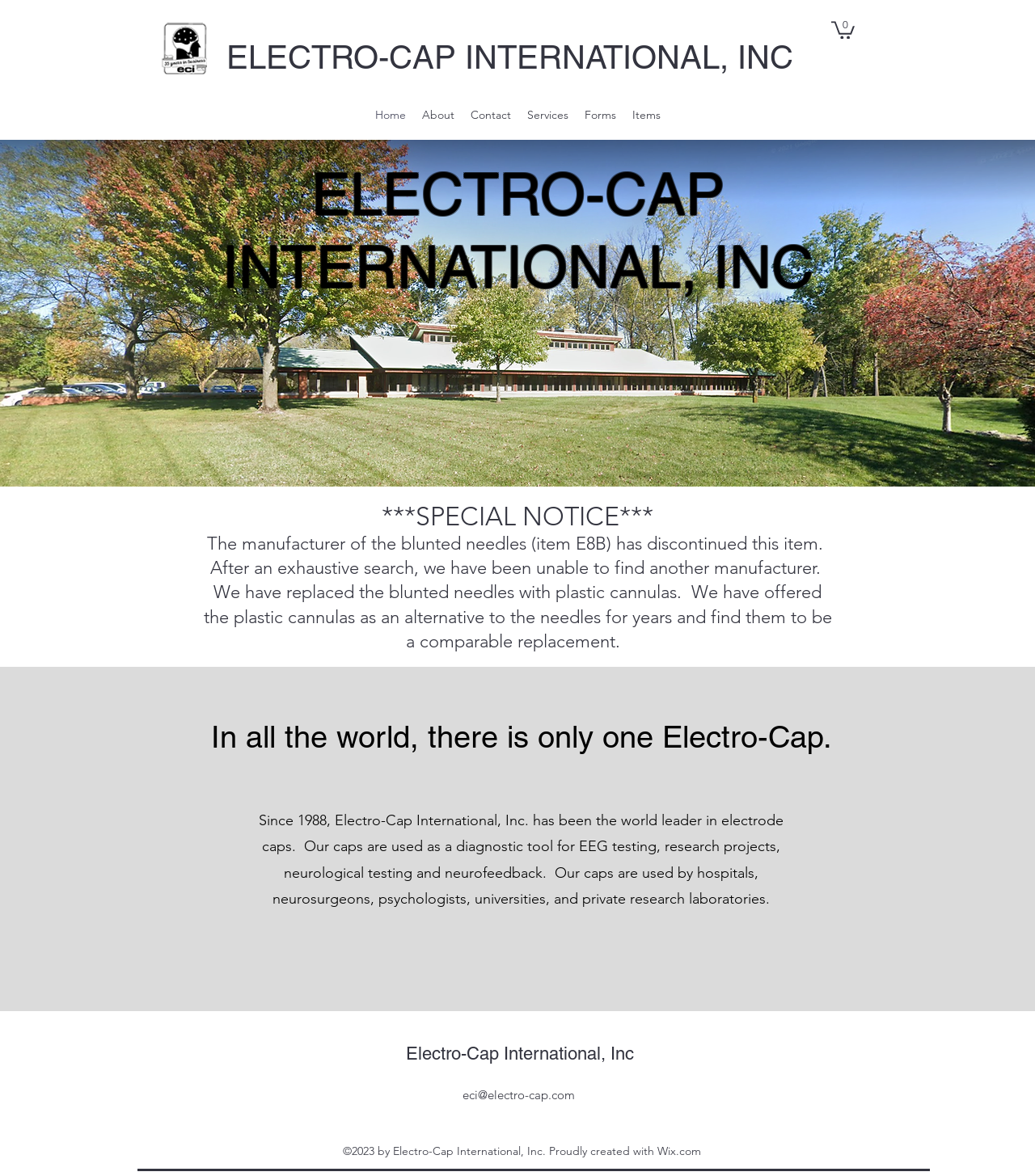Specify the bounding box coordinates of the element's area that should be clicked to execute the given instruction: "Send an email to eci@electro-cap.com". The coordinates should be four float numbers between 0 and 1, i.e., [left, top, right, bottom].

[0.447, 0.924, 0.555, 0.937]